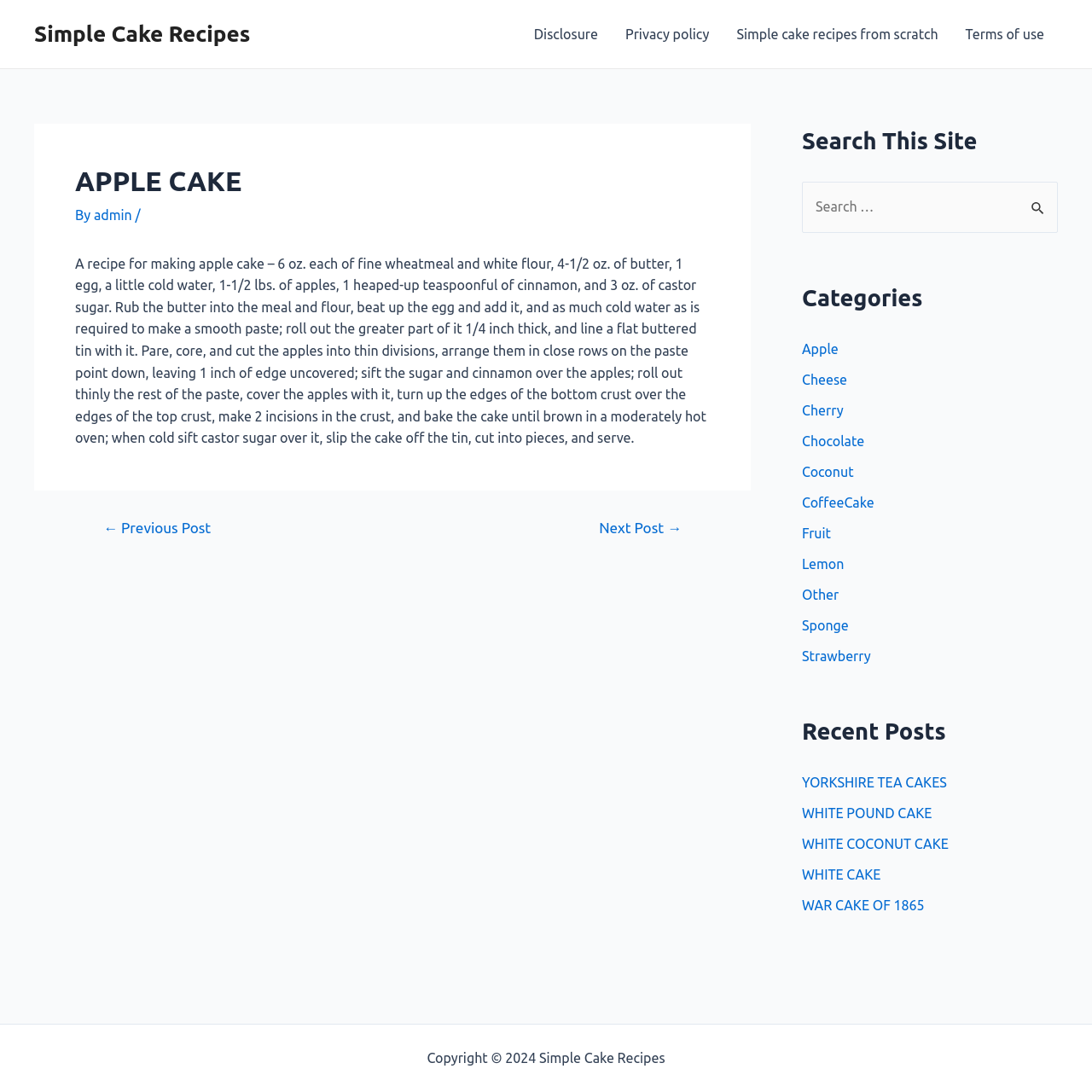Identify the bounding box coordinates for the element that needs to be clicked to fulfill this instruction: "Browse recipes in the 'Apple' category". Provide the coordinates in the format of four float numbers between 0 and 1: [left, top, right, bottom].

[0.734, 0.312, 0.768, 0.326]